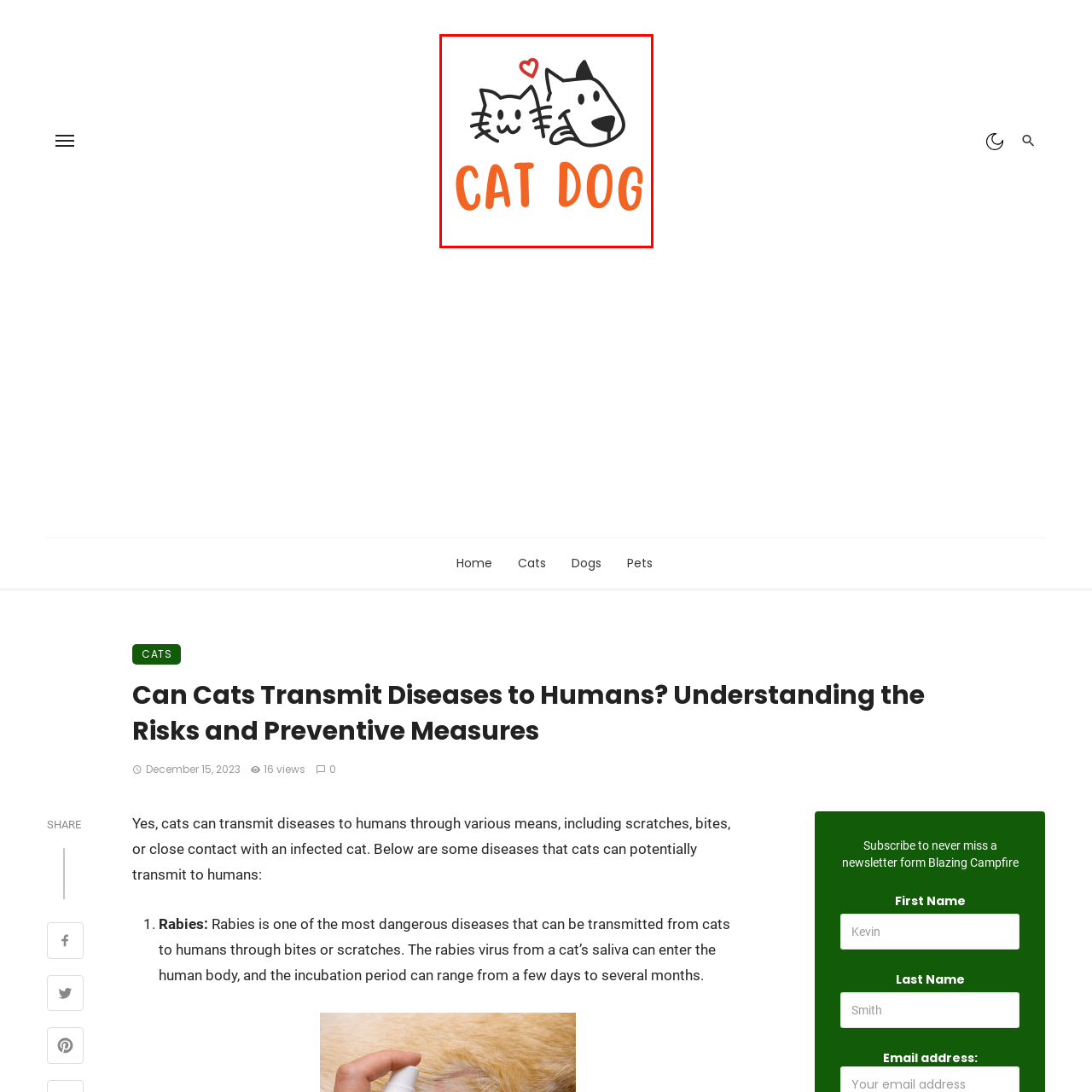Thoroughly describe the contents of the picture within the red frame.

The image features a playful illustration of a cat and a dog, positioned closely together, symbolizing the friendly bond between these two popular pets. The cat, characterized by its whiskers and cute, smiling face, sports a small red heart above its head, suggesting affection and warmth. Next to the cat, the dog is depicted with a bent ear and a joyful expression, contributing to the overall theme of companionship. Beneath the characters, the words "CAT DOG" are displayed in bold, orange lettering, further emphasizing the loving relationship between these animals. This visual representation effectively captures the essence of pet friendship, making it a delightful addition to any discussion on pets and their interspecies camaraderie.